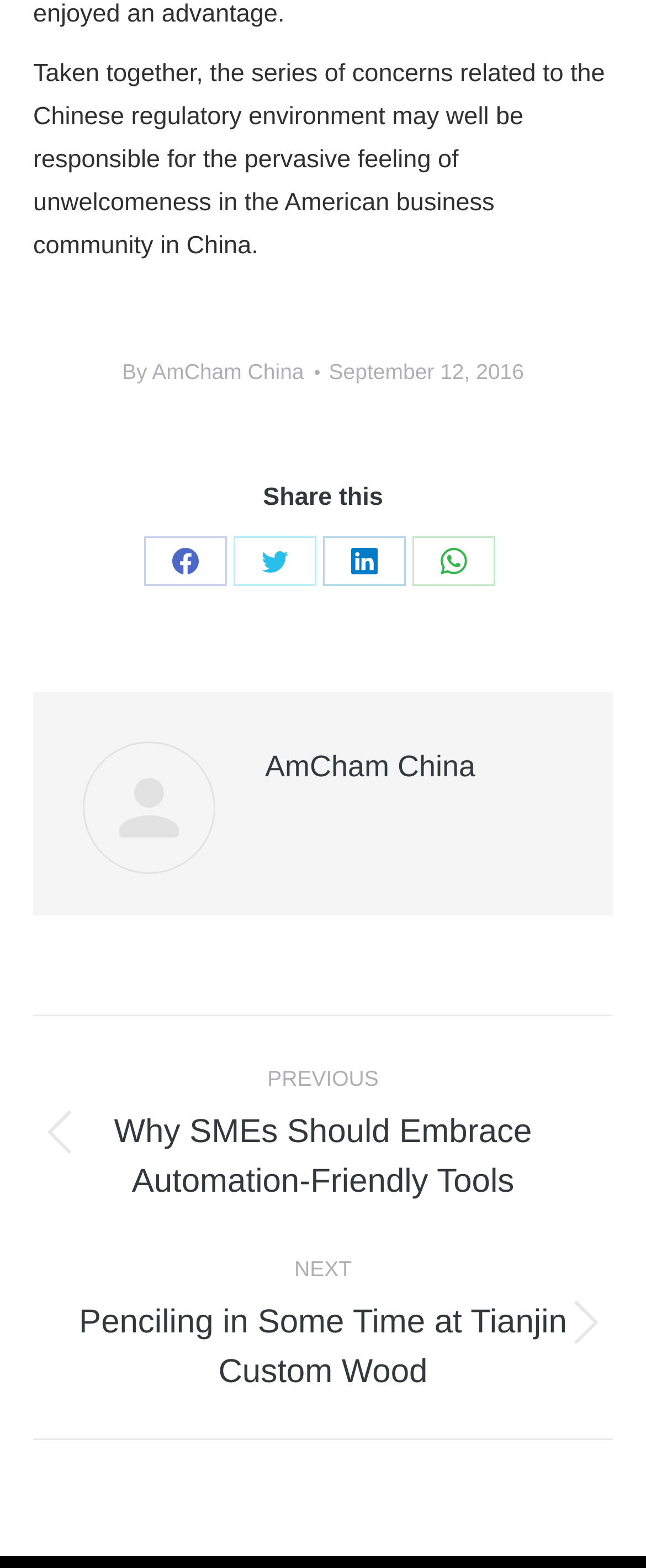Locate the UI element described by AmCham China in the provided webpage screenshot. Return the bounding box coordinates in the format (top-left x, top-left y, bottom-right x, bottom-right y), ensuring all values are between 0 and 1.

[0.41, 0.479, 0.736, 0.5]